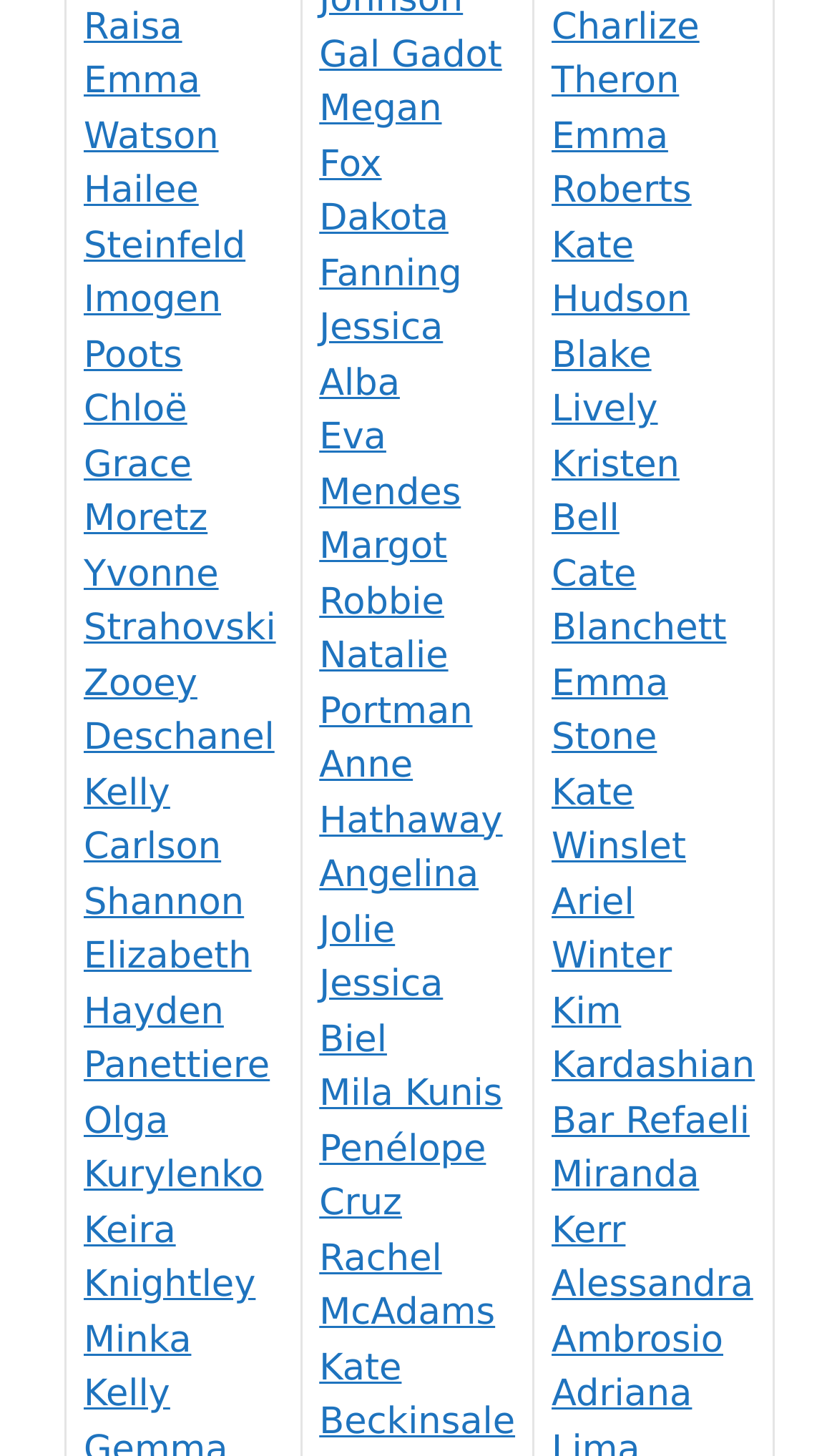Find the bounding box coordinates of the clickable area that will achieve the following instruction: "View Gal Gadot".

[0.381, 0.023, 0.6, 0.053]